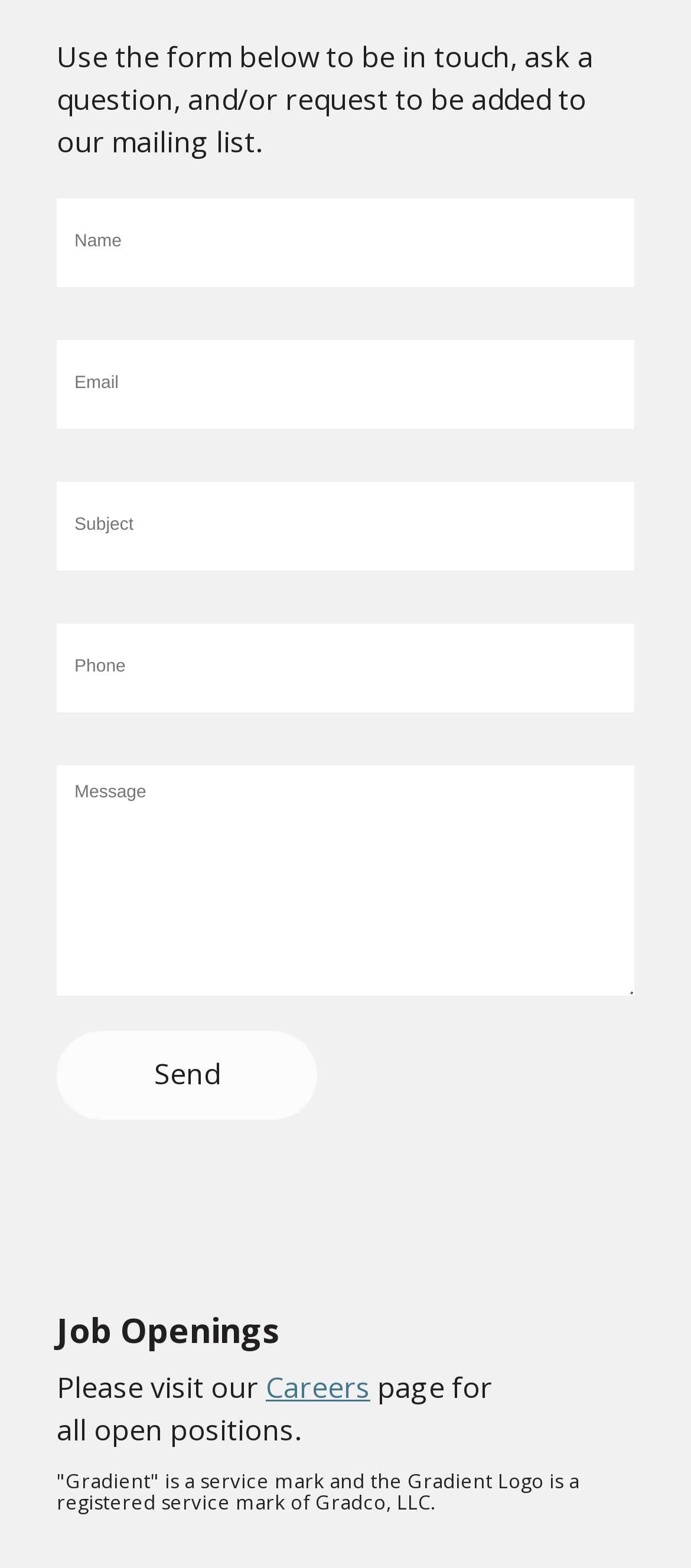Bounding box coordinates are specified in the format (top-left x, top-left y, bottom-right x, bottom-right y). All values are floating point numbers bounded between 0 and 1. Please provide the bounding box coordinate of the region this sentence describes: name="phone" placeholder="Phone"

[0.082, 0.397, 0.918, 0.454]